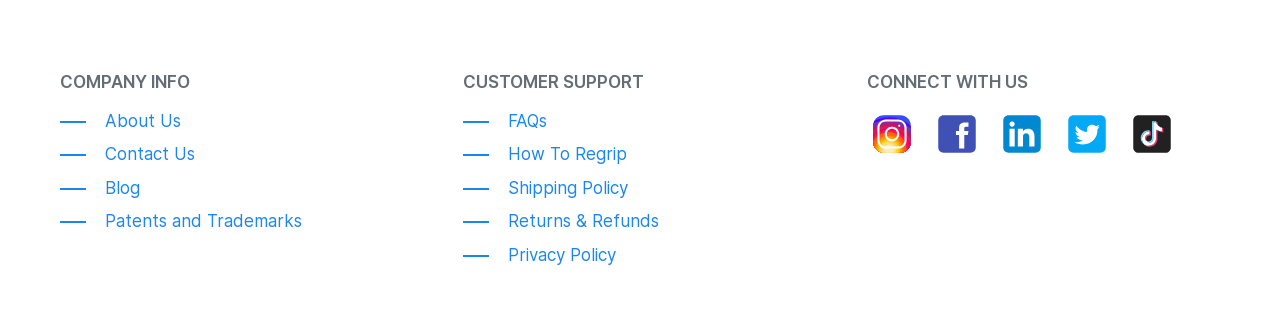Using the webpage screenshot, find the UI element described by Contact Us. Provide the bounding box coordinates in the format (top-left x, top-left y, bottom-right x, bottom-right y), ensuring all values are floating point numbers between 0 and 1.

[0.047, 0.423, 0.152, 0.499]